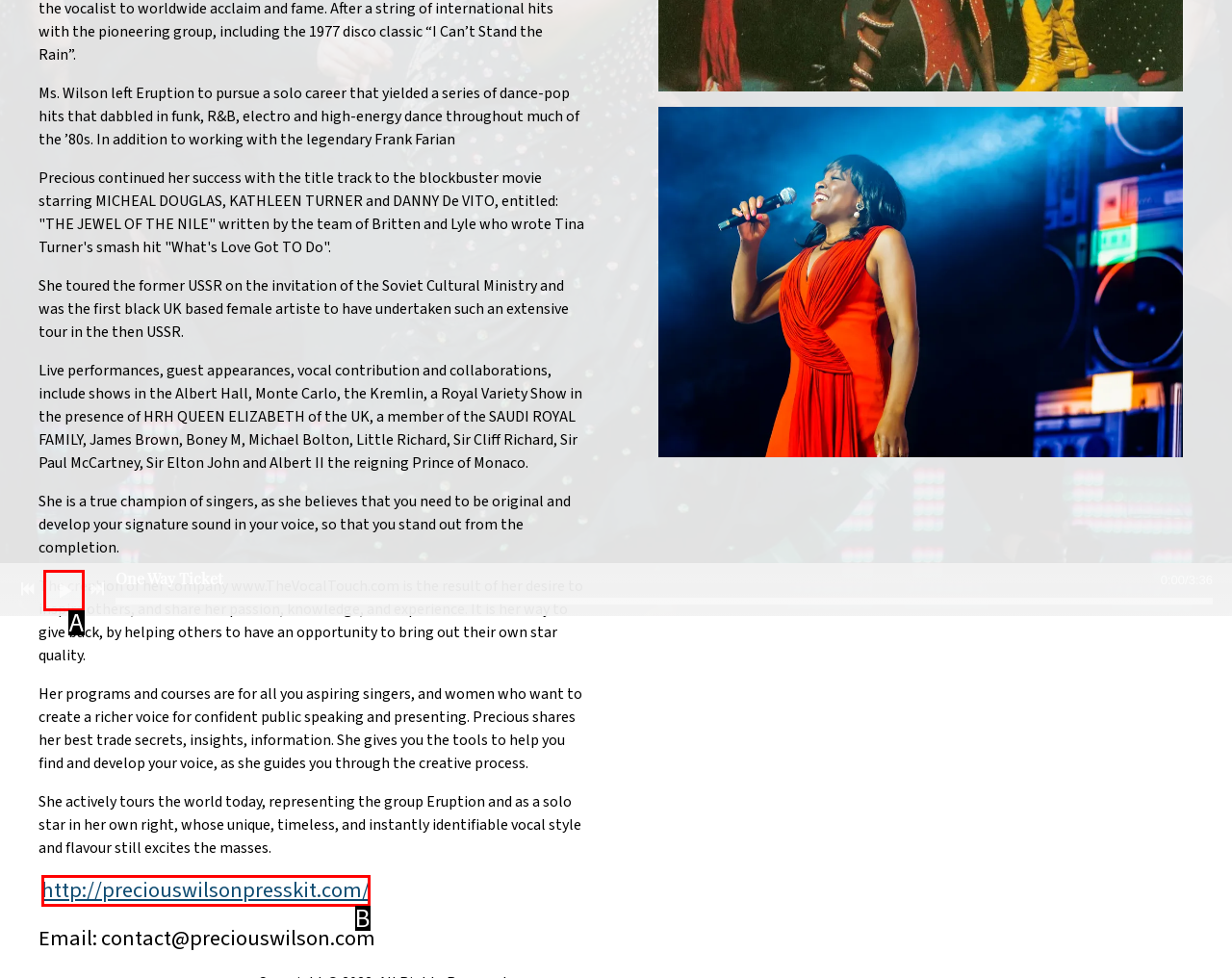Identify the option that best fits this description: title="Play"
Answer with the appropriate letter directly.

A